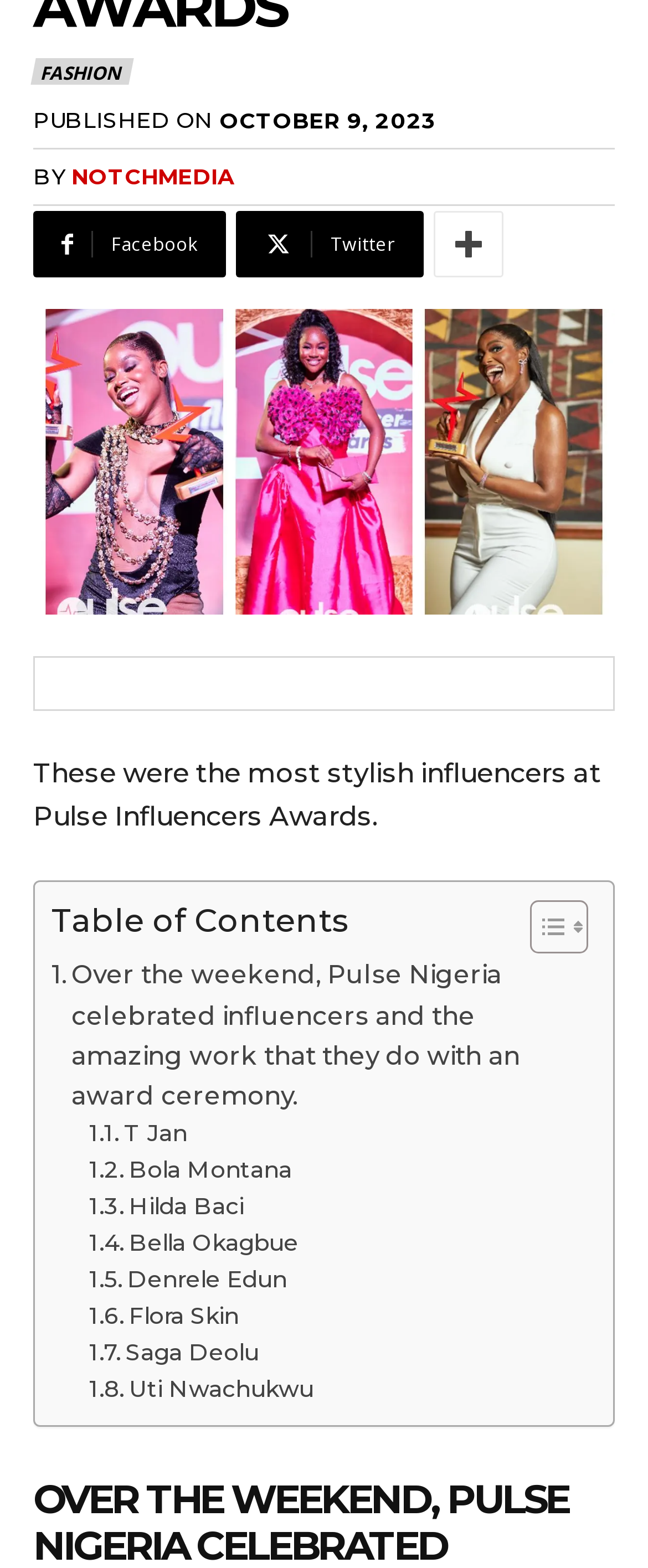Bounding box coordinates are to be given in the format (top-left x, top-left y, bottom-right x, bottom-right y). All values must be floating point numbers between 0 and 1. Provide the bounding box coordinate for the UI element described as: T Jan

[0.138, 0.712, 0.289, 0.736]